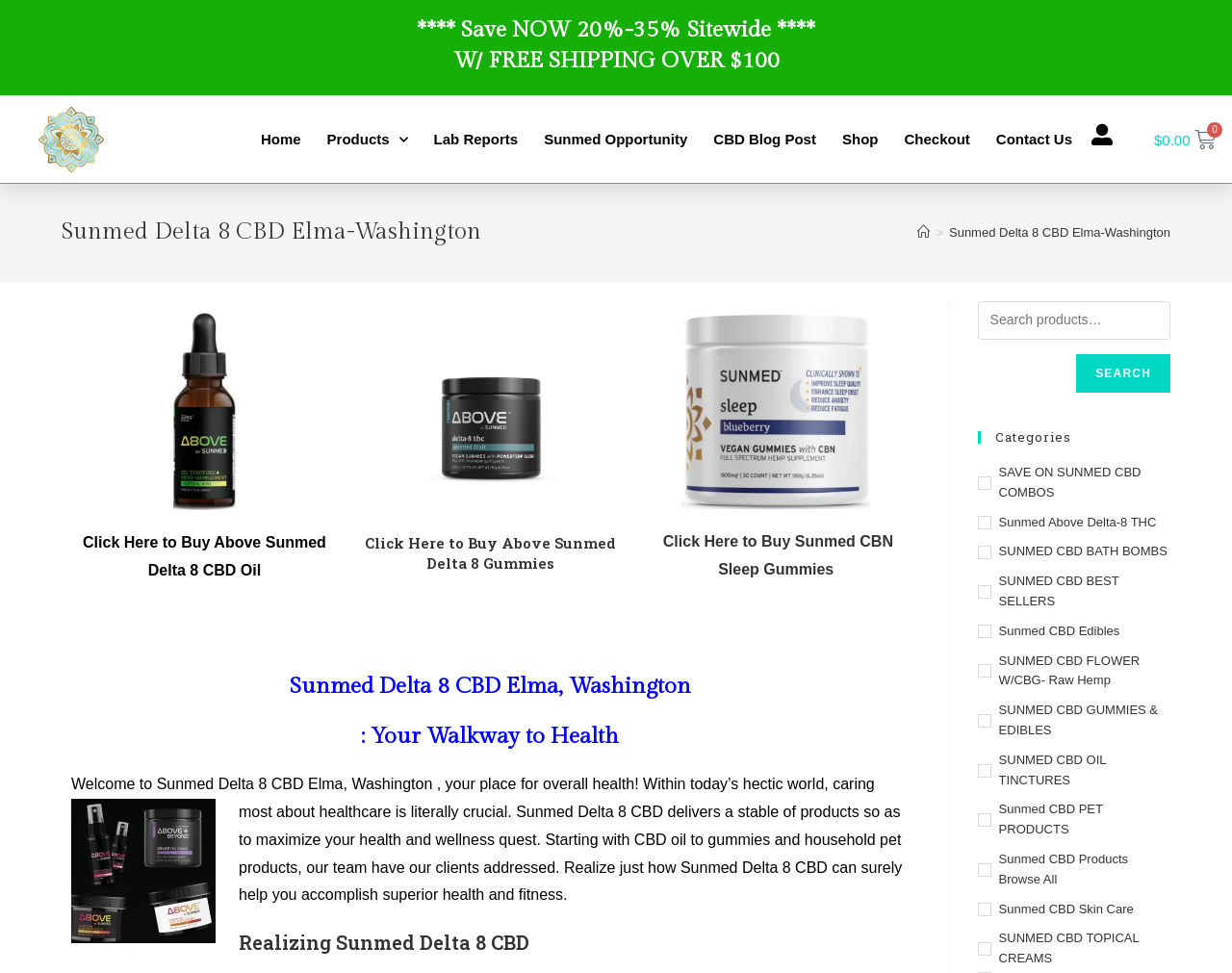Respond with a single word or phrase for the following question: 
What is the discount offered on the website?

20%-35% off